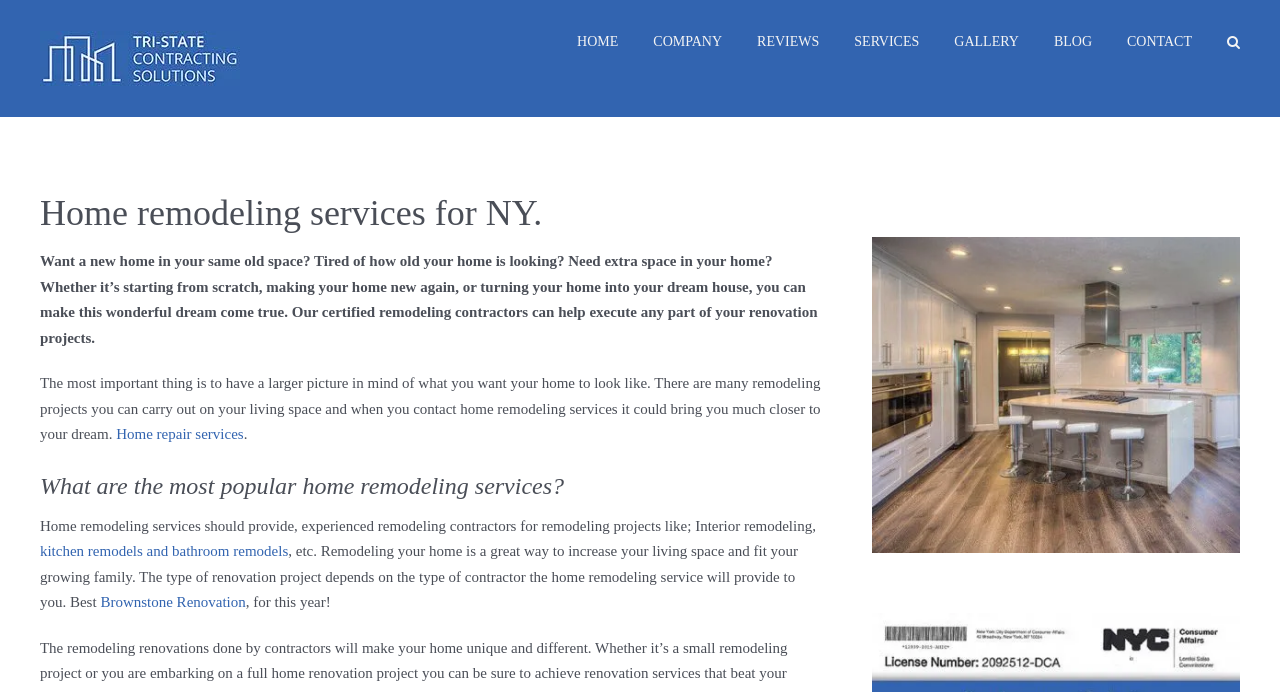Describe every aspect of the webpage in a detailed manner.

The webpage is about home remodeling services, specifically catering to the Tri-State area and NYC. At the top left corner, there is a logo of Tri-State Contracting Solutions. Below the logo, there is a main navigation menu with links to different sections of the website, including HOME, COMPANY, REVIEWS, SERVICES, GALLERY, BLOG, and CONTACT. 

On the right side of the navigation menu, there is a search button. Below the navigation menu, there is a heading that reads "Home remodeling services for NY." 

The main content of the webpage is divided into several sections. The first section starts with a paragraph of text that discusses the benefits of home remodeling, such as creating extra space and making one's home look new again. This section also includes a link to "Home repair services". 

The next section is headed "What are the most popular home remodeling services?" and lists various types of remodeling projects, including interior remodeling, kitchen remodels, and bathroom remodels. There are also links to specific services, such as Brownstone Renovation. 

At the bottom of the page, there is a call-to-action to explore home remodeling services, accompanied by an image related to home remodeling. Additionally, there is a link to "Home Improvement LICENSE" at the very bottom of the page.